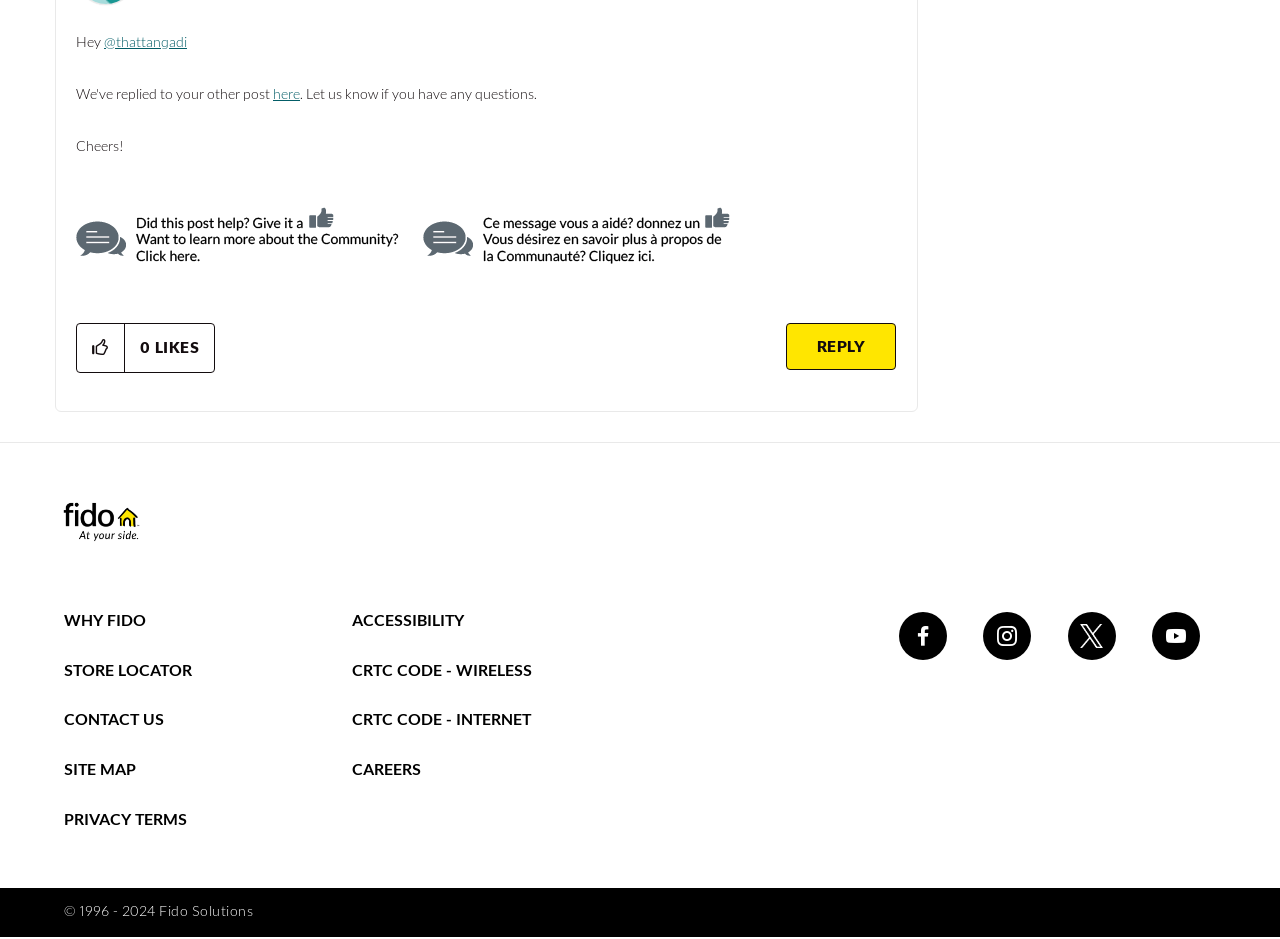Find the coordinates for the bounding box of the element with this description: "Store Locator".

[0.05, 0.705, 0.15, 0.723]